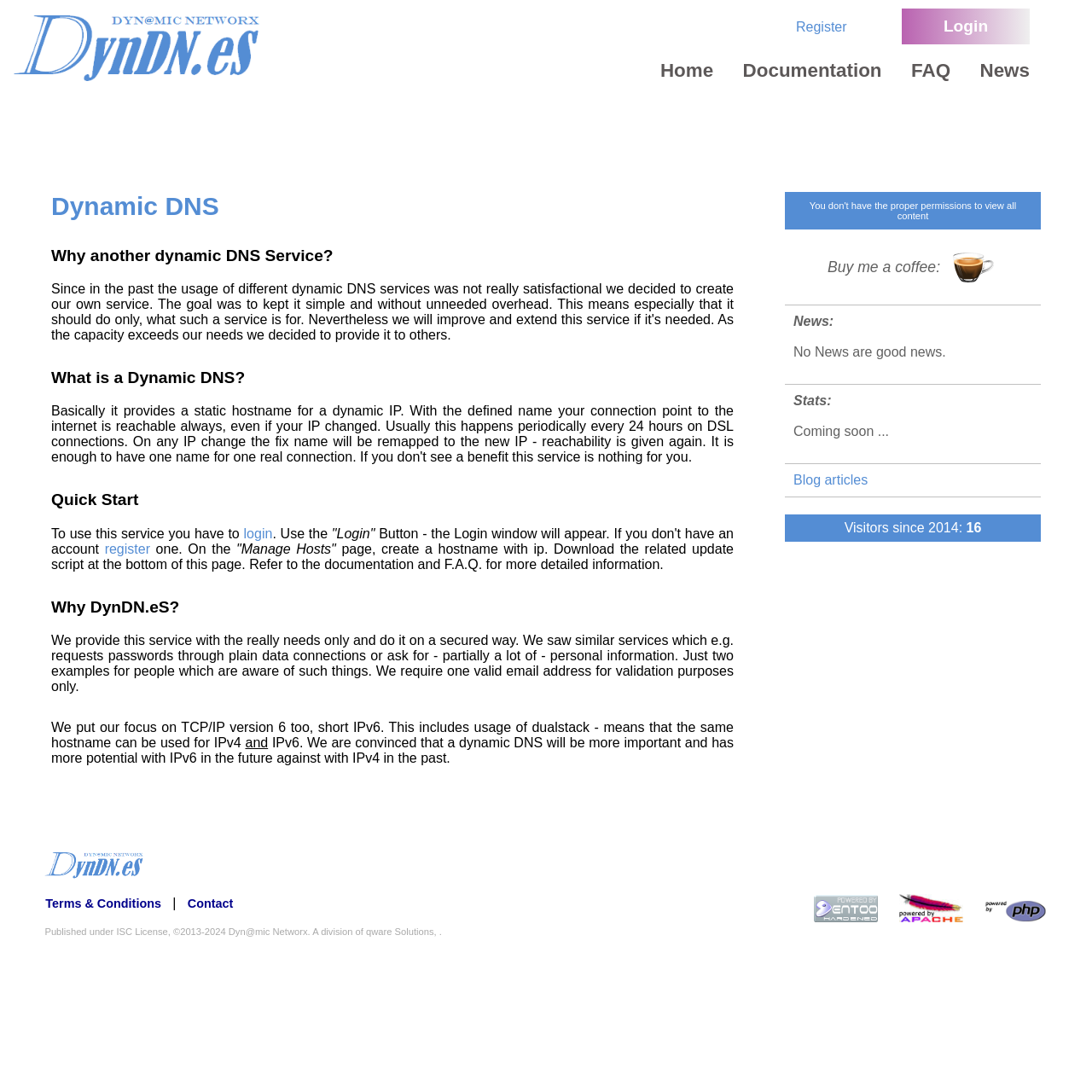Identify the bounding box coordinates of the section that should be clicked to achieve the task described: "visit the FAQ page".

[0.811, 0.043, 0.87, 0.083]